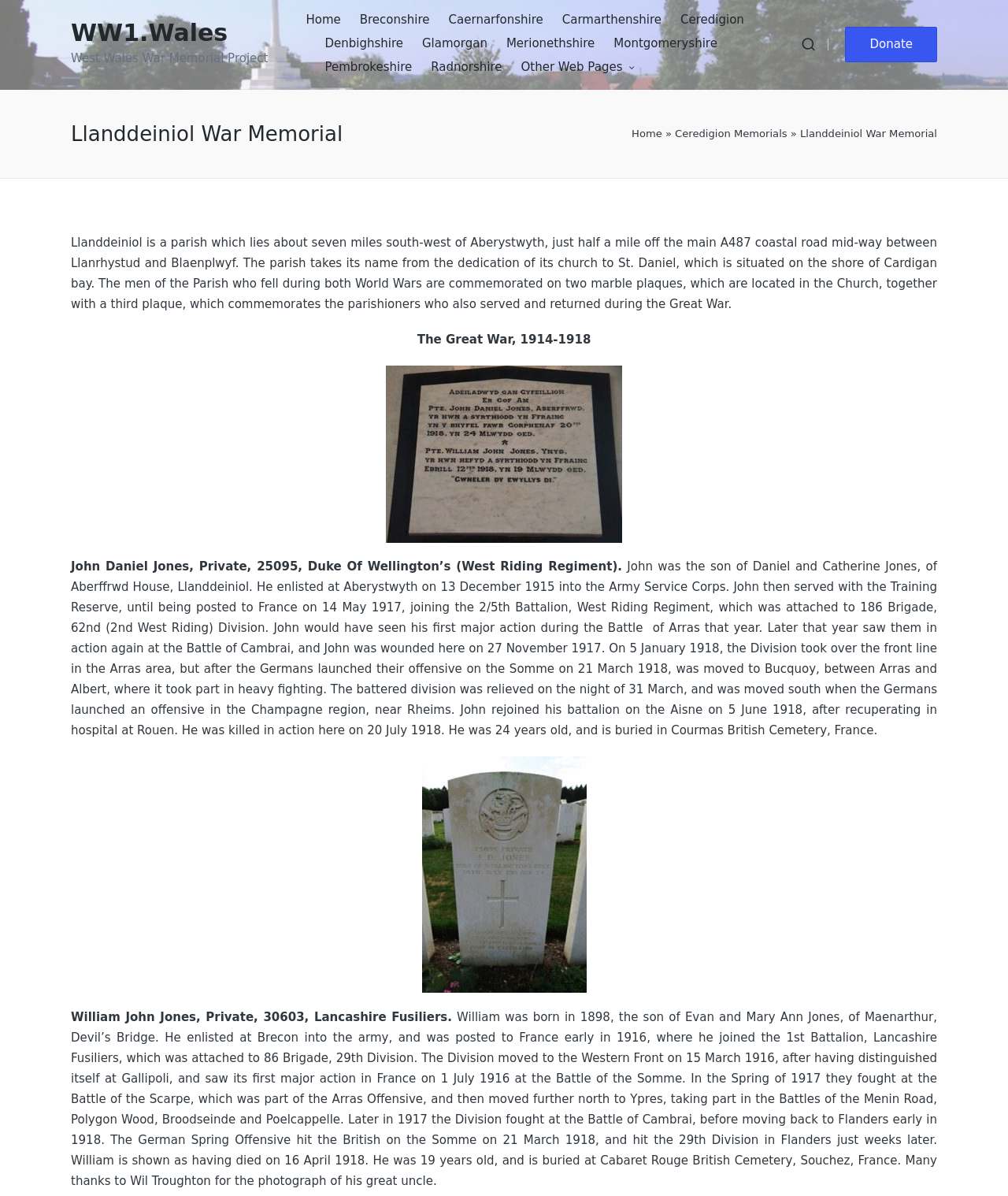Specify the bounding box coordinates of the area to click in order to follow the given instruction: "Click on the 'Home' link."

[0.303, 0.007, 0.338, 0.027]